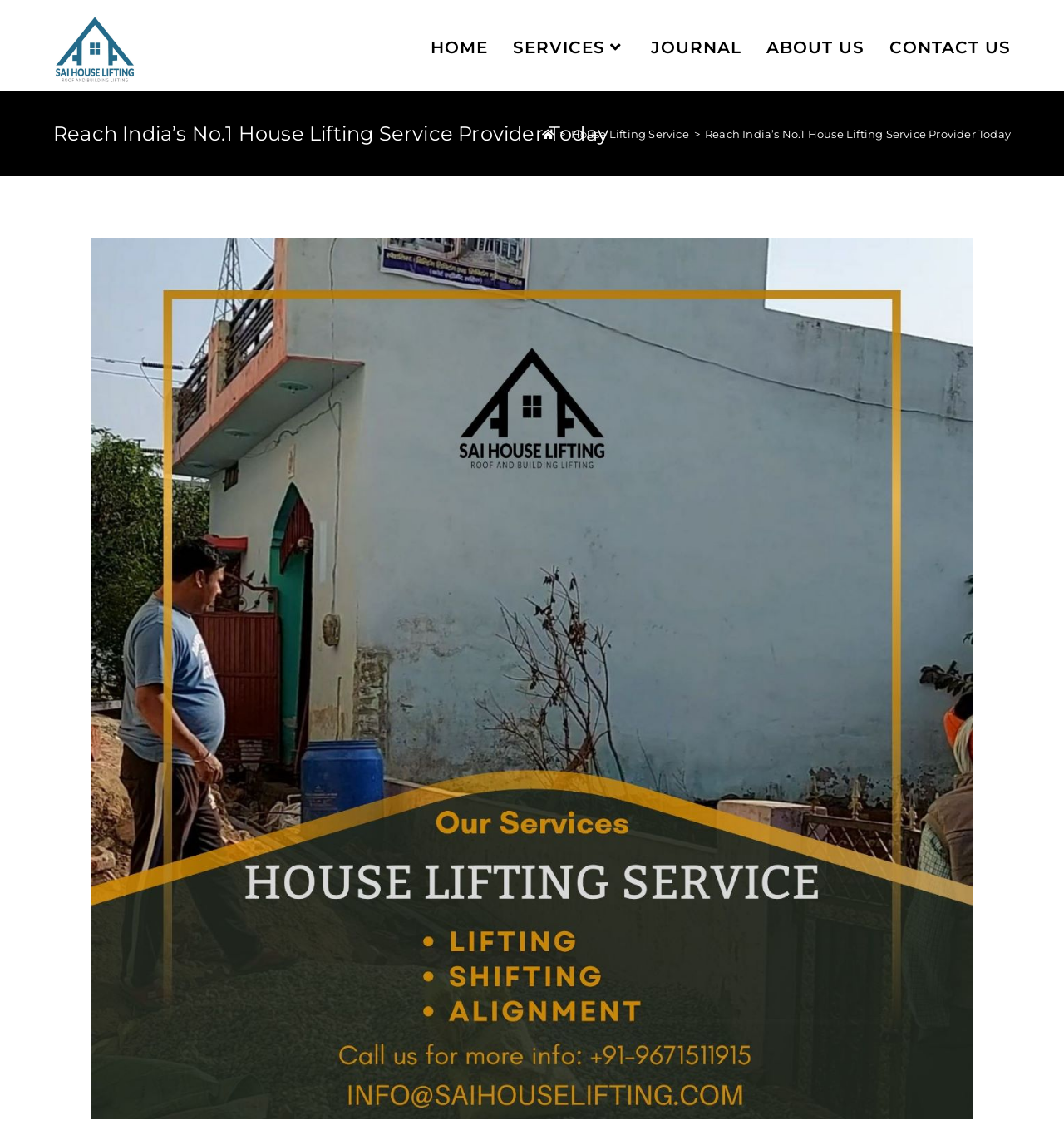Based on the image, please respond to the question with as much detail as possible:
How many navigation links are available at the top?

The navigation links are located at the top of the webpage, and they are 'HOME', 'SERVICES', 'JOURNAL', 'ABOUT US', and 'CONTACT US'. There are 5 links in total.